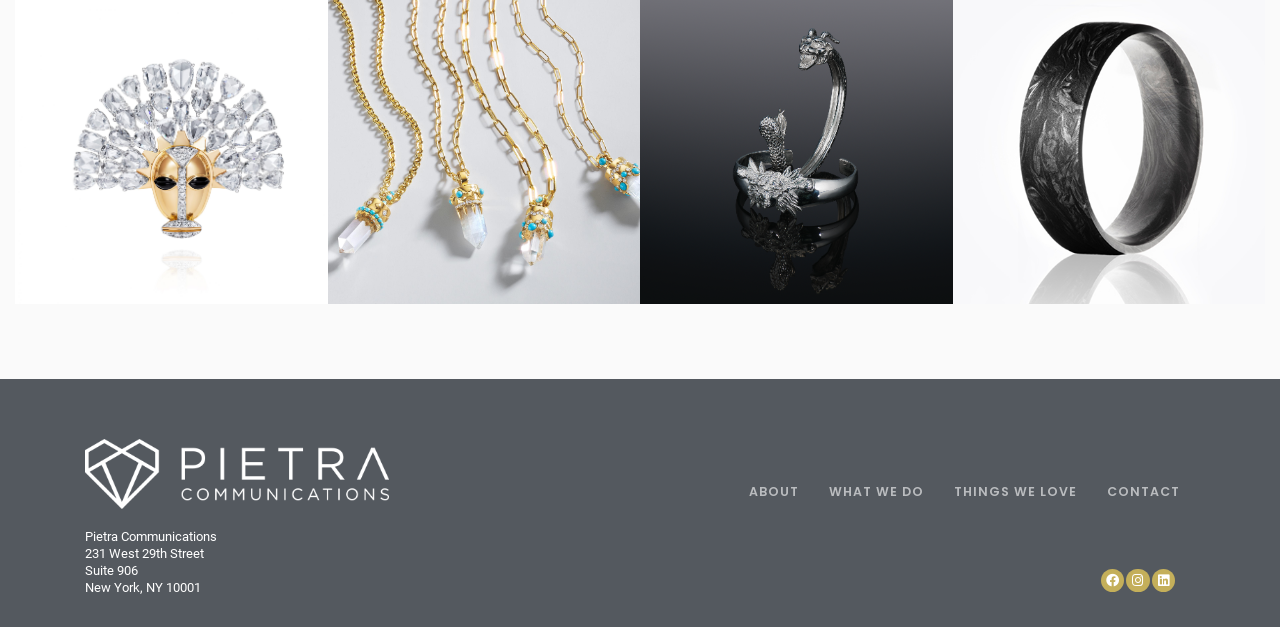Please identify the bounding box coordinates of the element on the webpage that should be clicked to follow this instruction: "Open Instagram page". The bounding box coordinates should be given as four float numbers between 0 and 1, formatted as [left, top, right, bottom].

[0.88, 0.908, 0.898, 0.945]